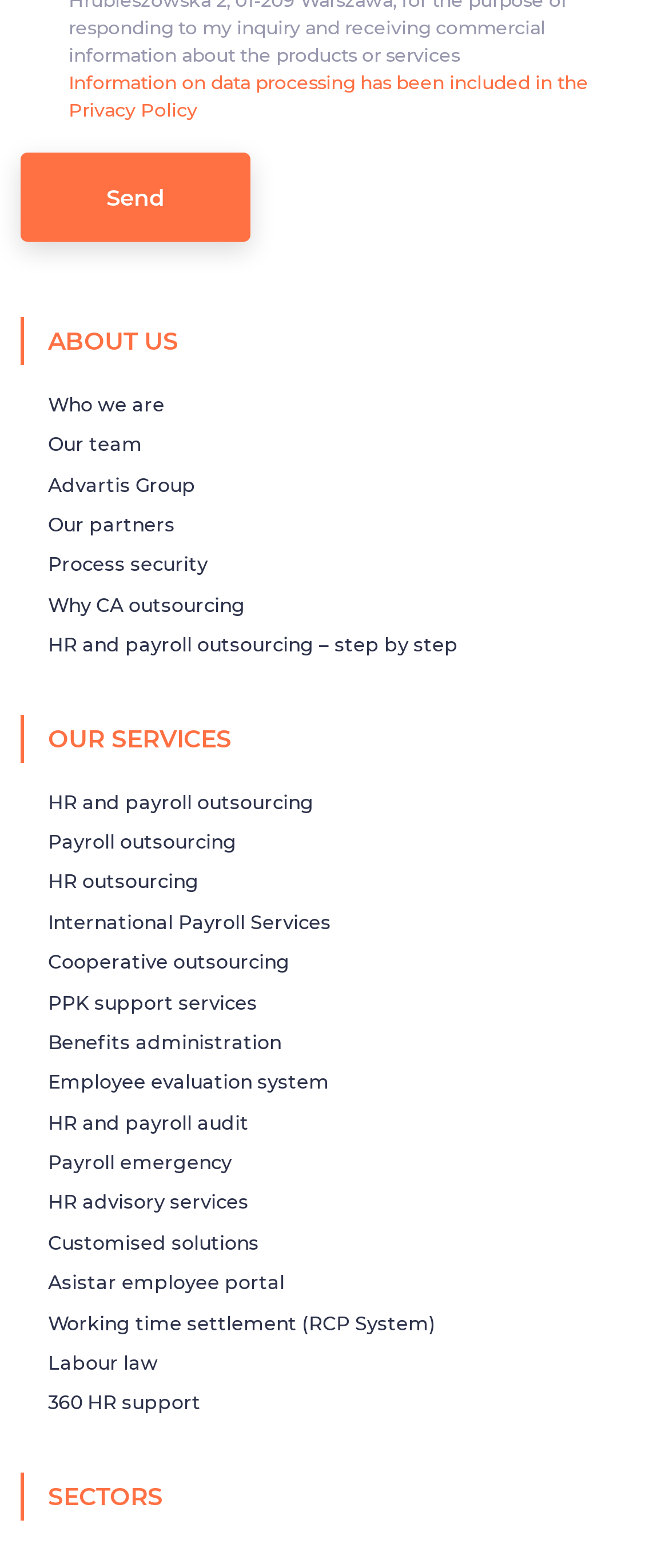Given the following UI element description: "Labour law", find the bounding box coordinates in the webpage screenshot.

[0.072, 0.862, 0.887, 0.878]